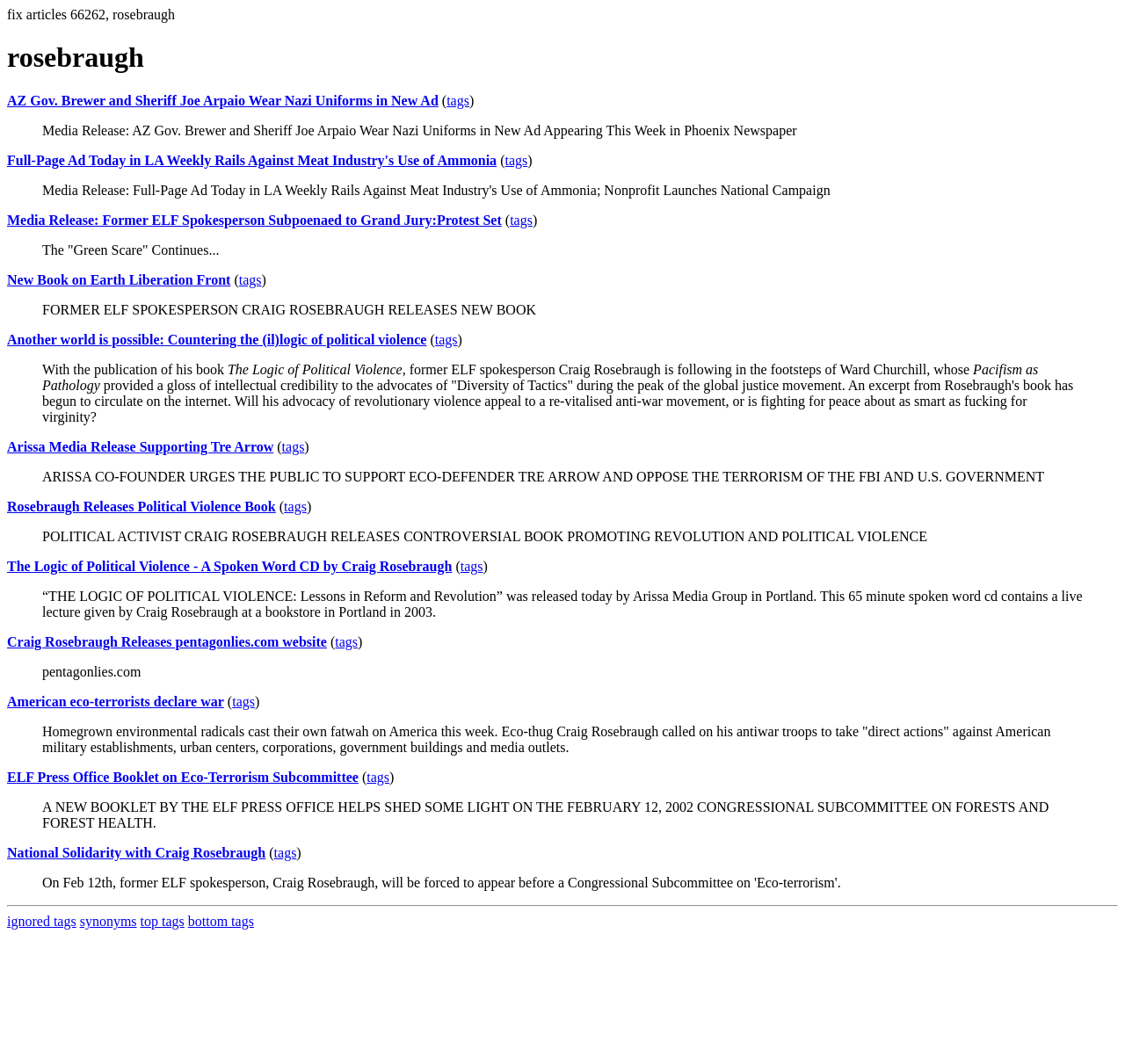Identify the bounding box coordinates of the element to click to follow this instruction: 'Explore the website 'pentagonlies.com''. Ensure the coordinates are four float values between 0 and 1, provided as [left, top, right, bottom].

[0.038, 0.624, 0.125, 0.638]